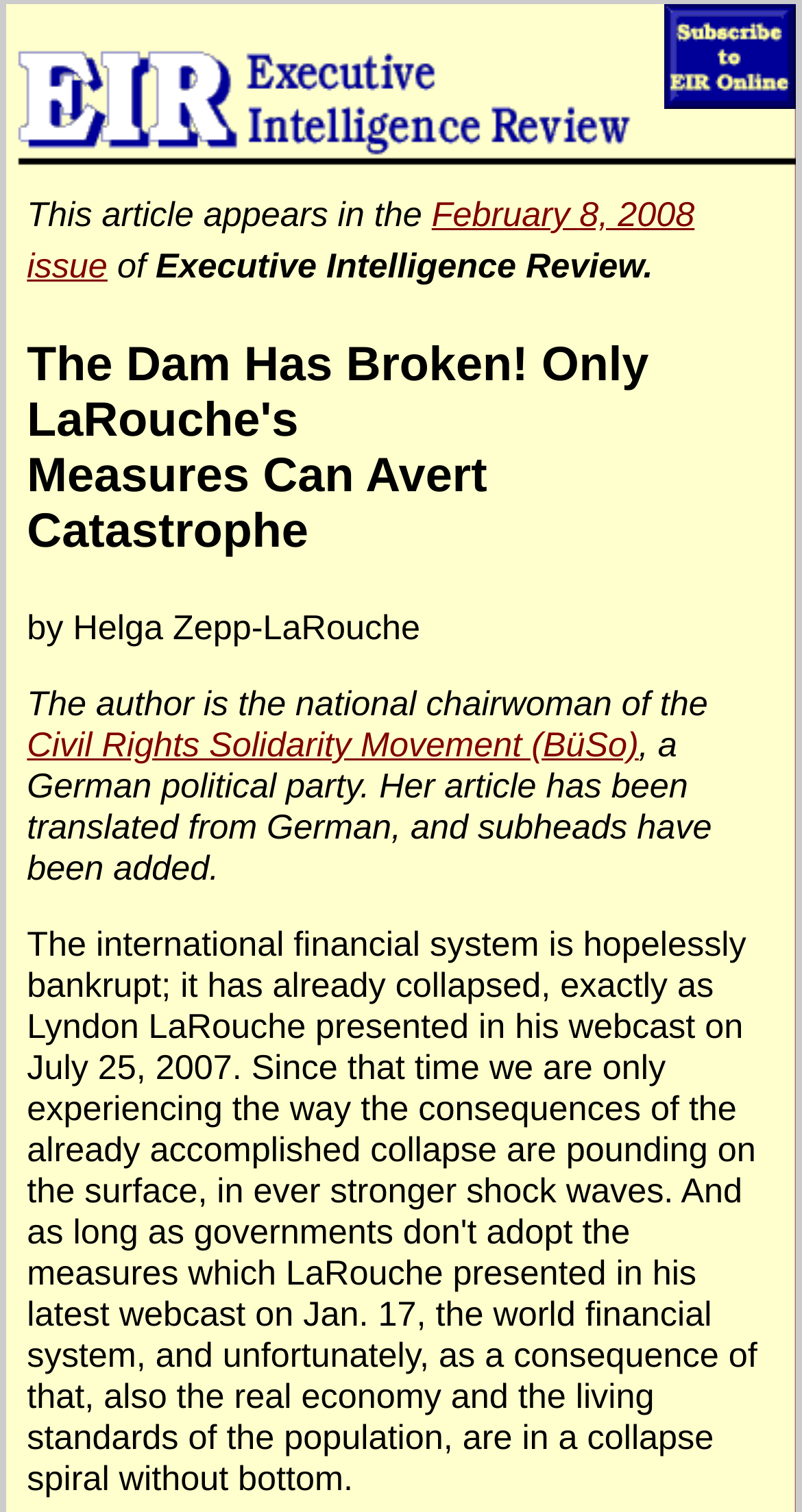Based on the visual content of the image, answer the question thoroughly: What is the name of the publication where the article appears?

I found the name of the publication by looking at the static text element that says 'Executive Intelligence Review.' which is located in the paragraph that describes the publication of the article.